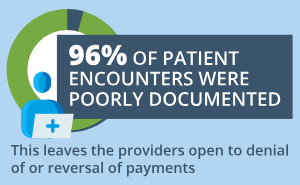What is the digital aspect of telehealth represented by?
Look at the image and answer the question using a single word or phrase.

a laptop